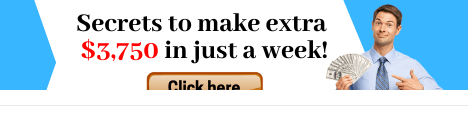What is the purpose of the button in the image?
Respond to the question with a well-detailed and thorough answer.

The caption states that the prominent button invites viewers to 'Click here,' encouraging immediate action to learn more about the financial opportunity.